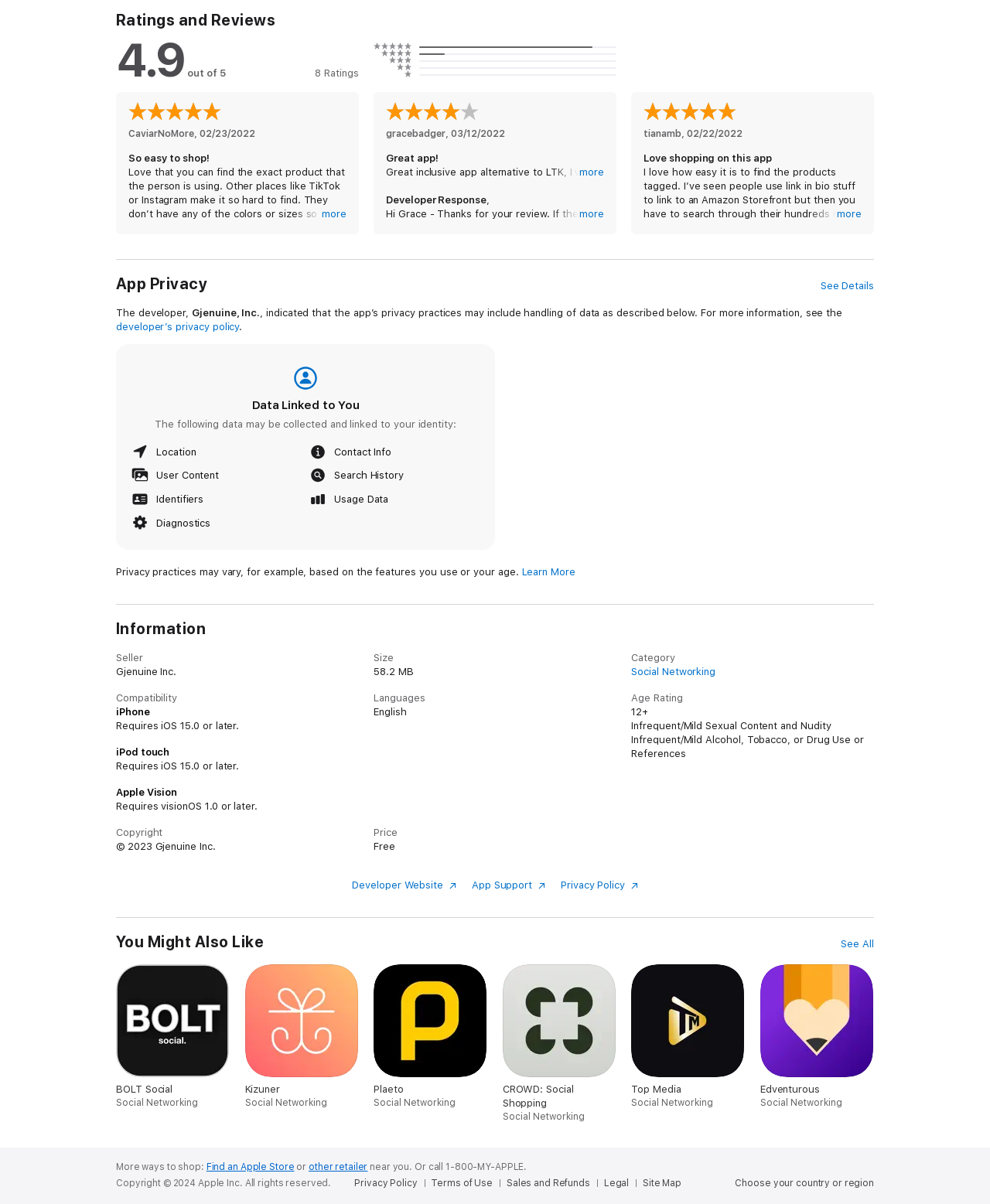Refer to the element description more and identify the corresponding bounding box in the screenshot. Format the coordinates as (top-left x, top-left y, bottom-right x, bottom-right y) with values in the range of 0 to 1.

[0.585, 0.172, 0.61, 0.184]